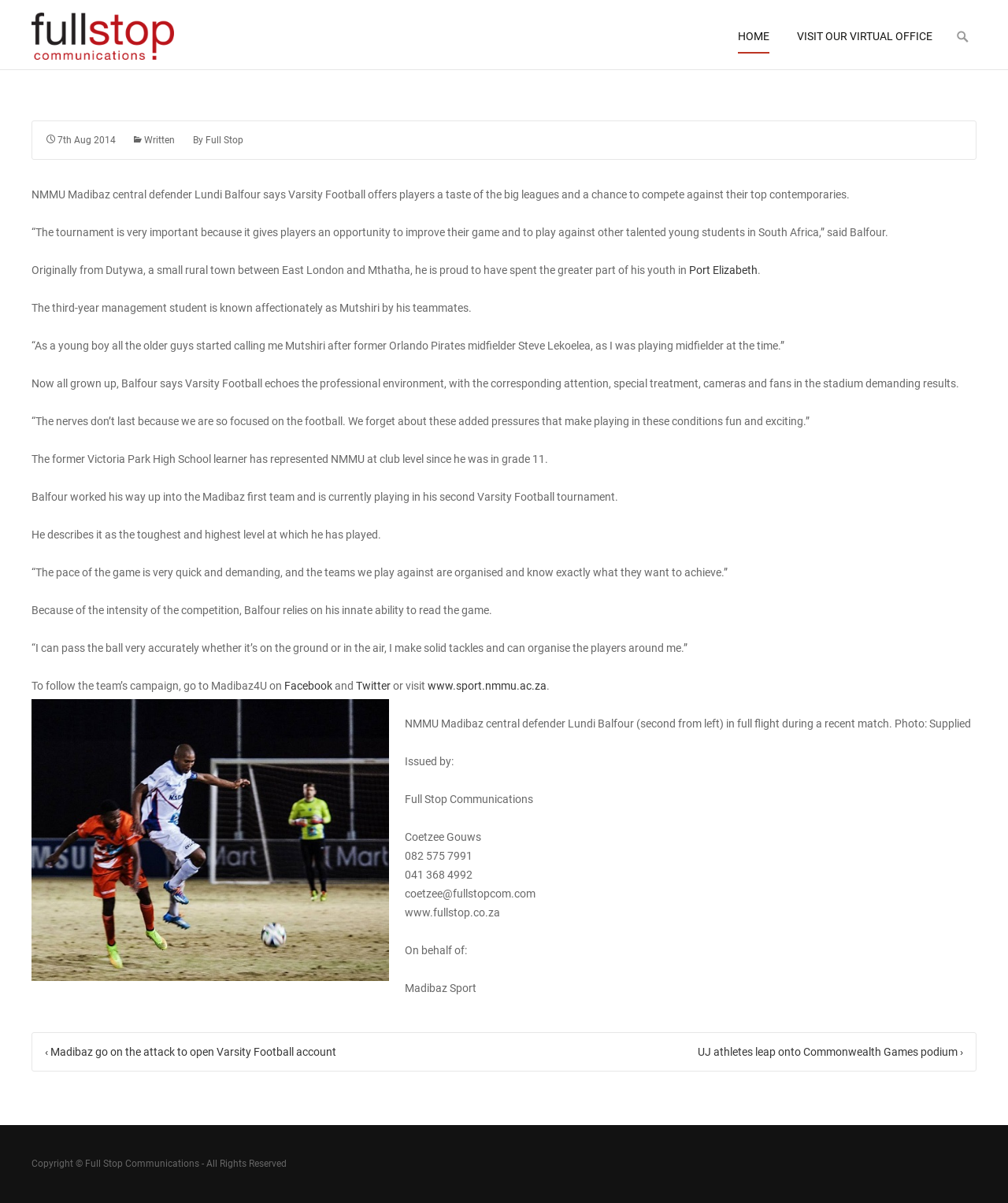What is the name of the central defender?
Provide a detailed and well-explained answer to the question.

I found the answer by reading the article content, specifically the first sentence which mentions 'NMMU Madibaz central defender Lundi Balfour says Varsity Football offers players a taste of the big leagues and a chance to compete against their top contemporaries.'